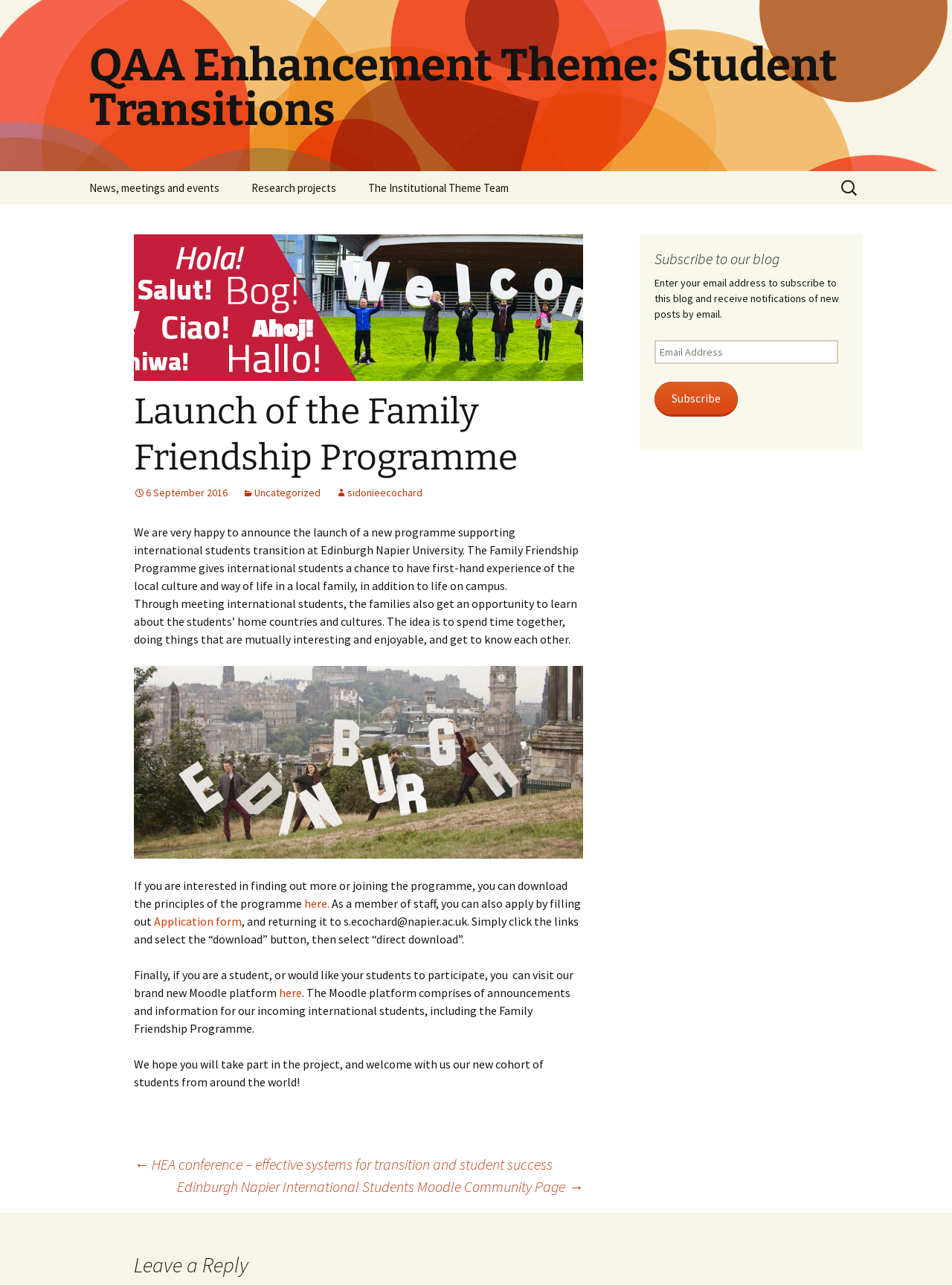Determine the bounding box coordinates of the element's region needed to click to follow the instruction: "Search for something". Provide these coordinates as four float numbers between 0 and 1, formatted as [left, top, right, bottom].

[0.88, 0.134, 0.906, 0.159]